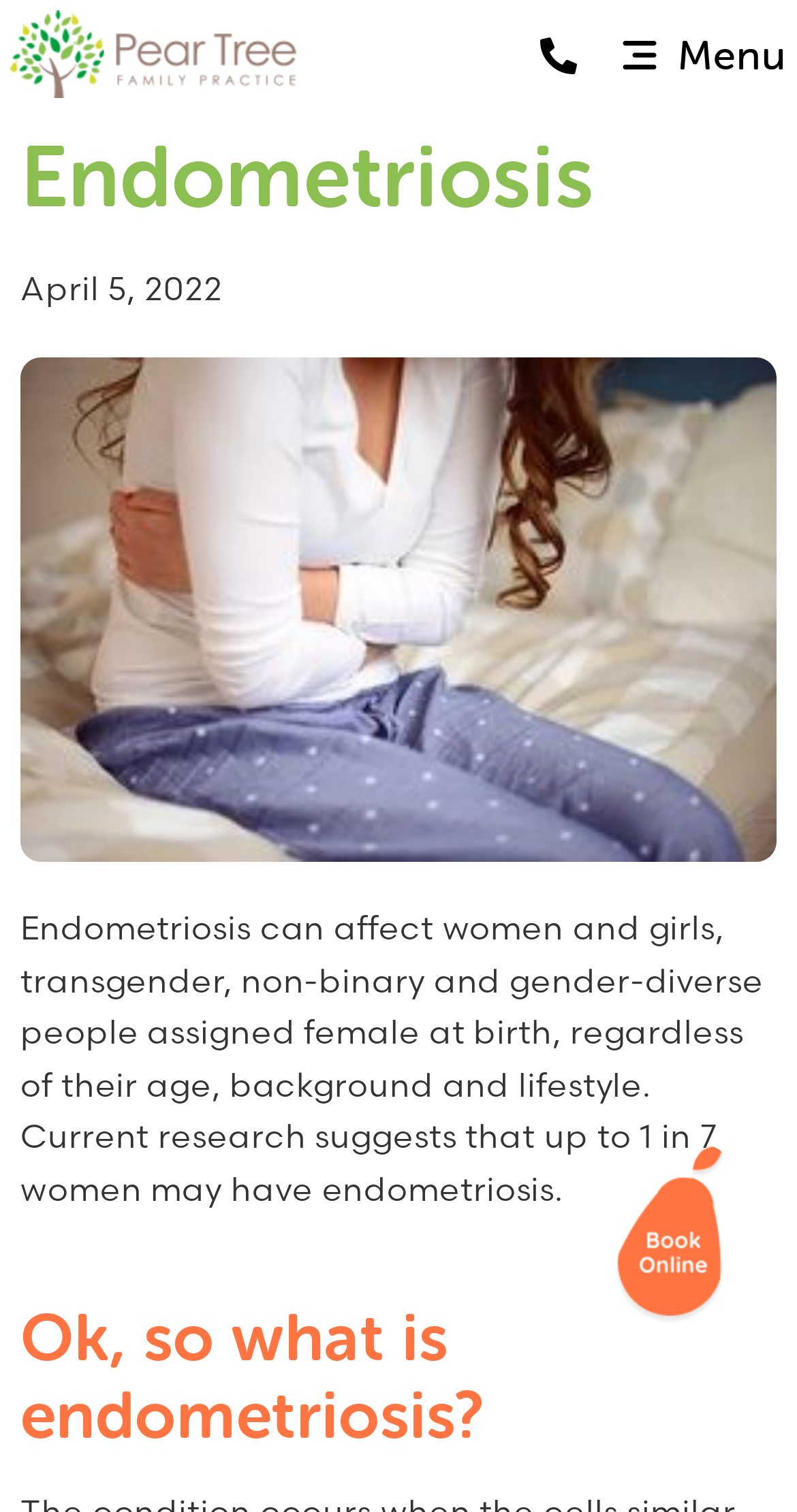Articulate a detailed summary of the webpage's content and design.

The webpage is about Endometriosis, specifically from Pear Tree Family Practice. At the top left, there is a link, and to its right, there are two more links, with the second one labeled "Menu" and accompanied by an image. 

Below these links, there is a prominent heading "Endometriosis" that spans almost the entire width of the page. Underneath this heading, there is a timestamp "April 5, 2022" on the left side. 

A paragraph of text follows, which explains that endometriosis can affect women, girls, and gender-diverse people assigned female at birth, regardless of their age, background, and lifestyle. The text also mentions that up to 1 in 7 women may have endometriosis. 

Further down, there is another heading "Ok, so what is endometriosis?" that is positioned near the bottom of the page. At the bottom right, there is another link.